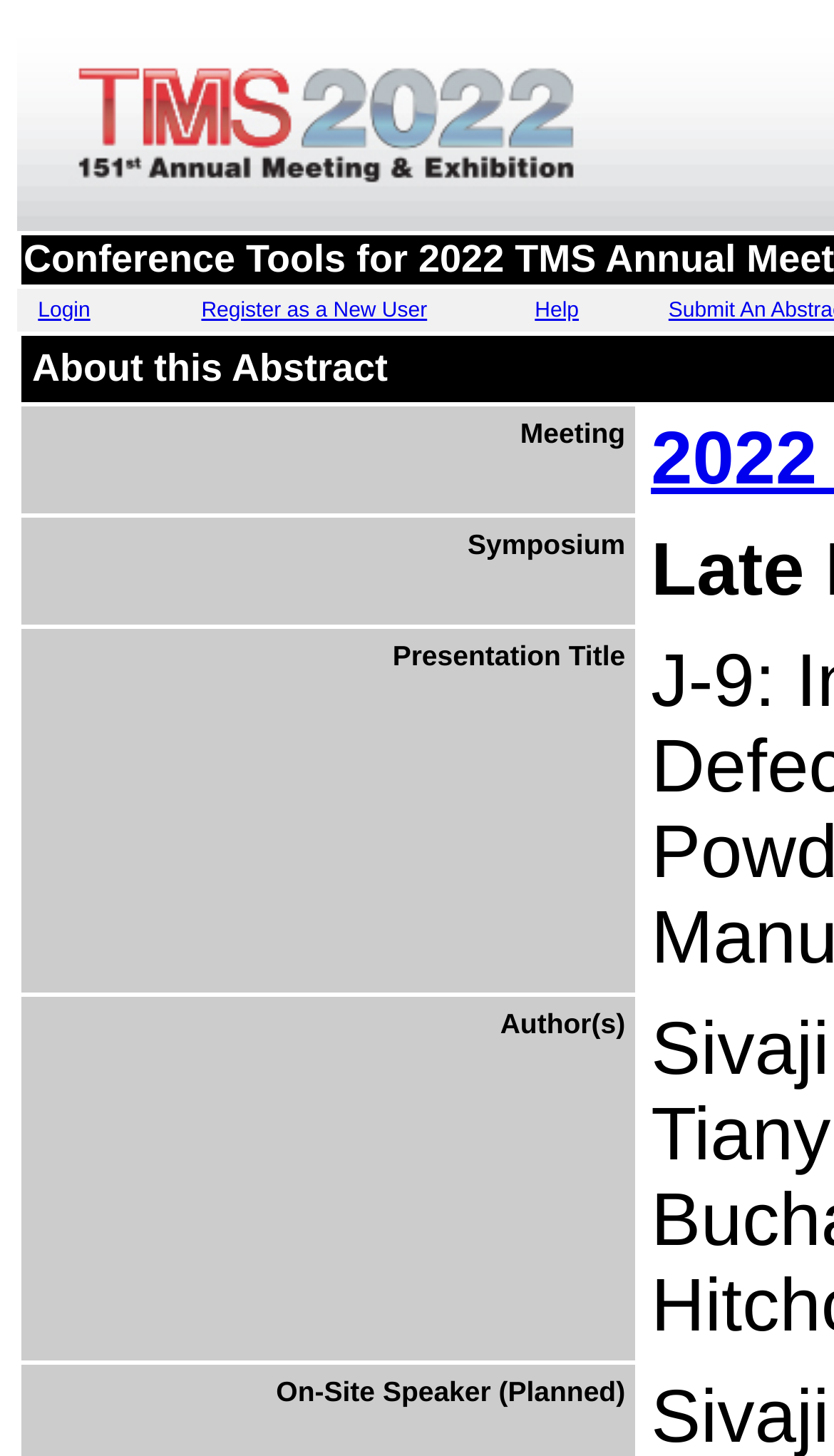Answer the following in one word or a short phrase: 
What is the last field in the form?

Author(s)